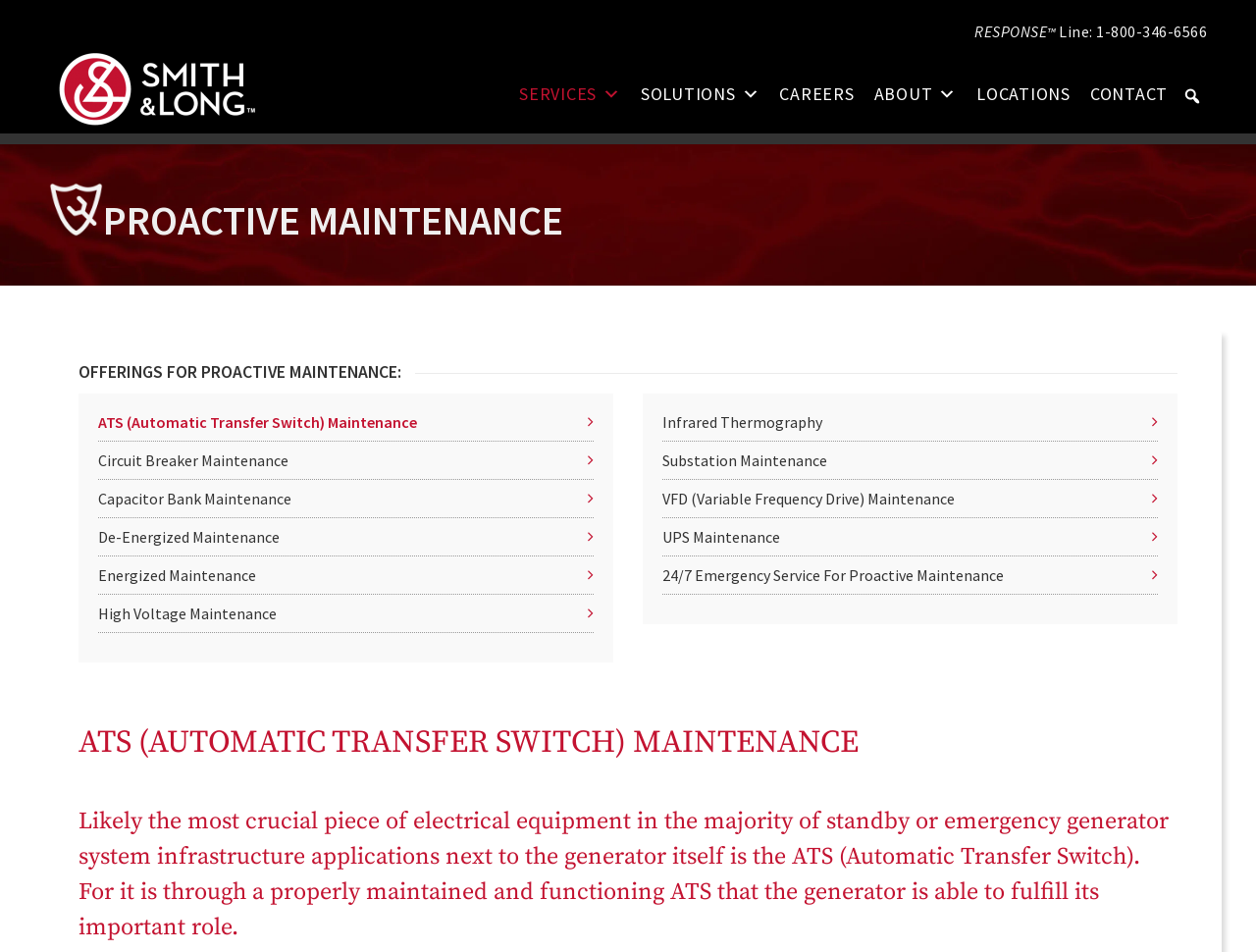Identify the bounding box coordinates for the UI element described as follows: "VFD (Variable Frequency Drive) Maintenance". Ensure the coordinates are four float numbers between 0 and 1, formatted as [left, top, right, bottom].

[0.527, 0.513, 0.76, 0.534]